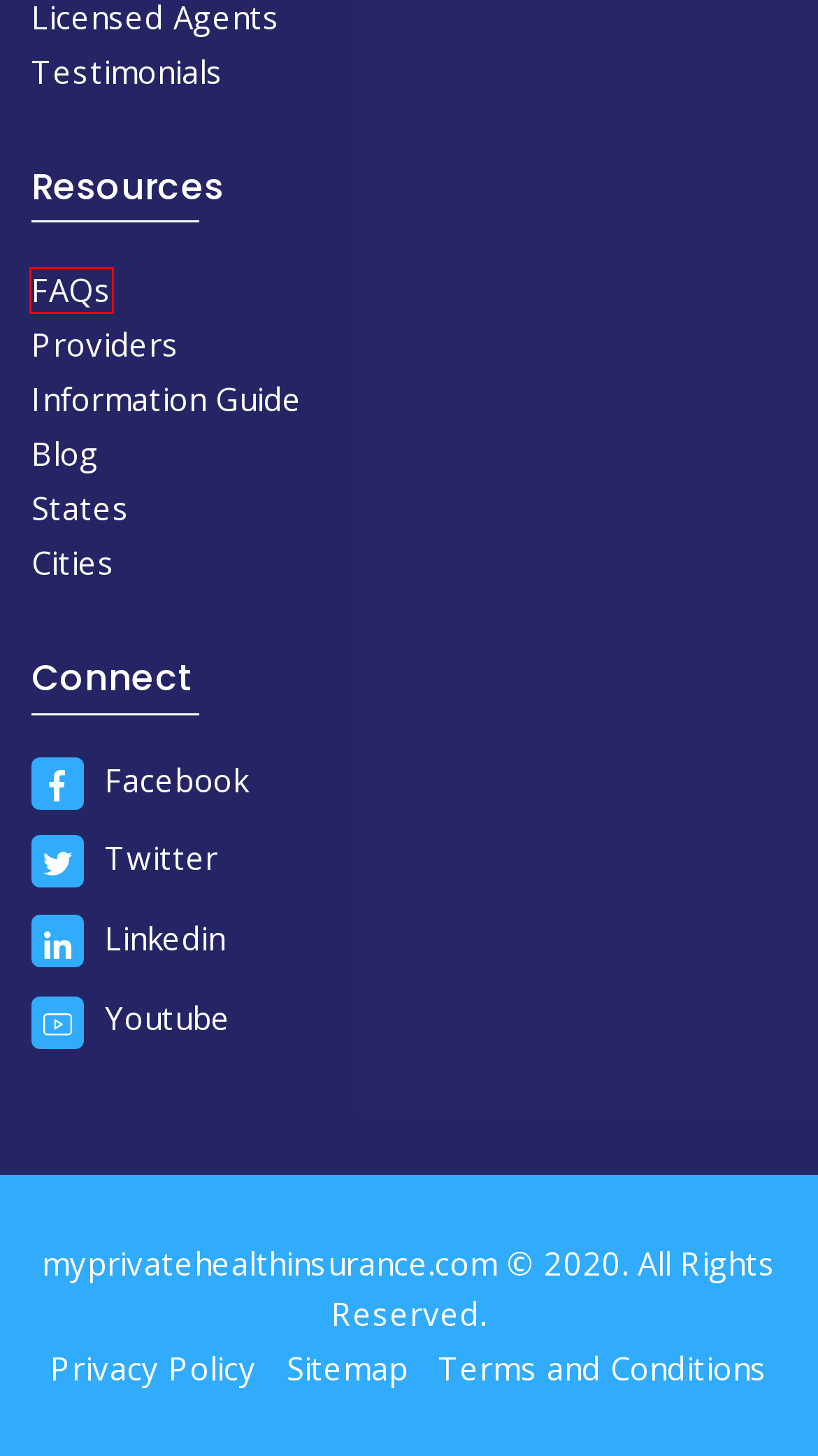Observe the provided screenshot of a webpage with a red bounding box around a specific UI element. Choose the webpage description that best fits the new webpage after you click on the highlighted element. These are your options:
A. Information Guide - My Private Health Insurance
B. Testimonials - My Private Health Insurance
C. States - My Private Health Insurance
D. Terms of Use - My Private Health Insurance
E. Sitemap - My Private Health Insurance
F. Privacy Policy - My Private Health Insurance
G. Blog - My Private Health Insurance
H. FAQs - My Private Health Insurance

H